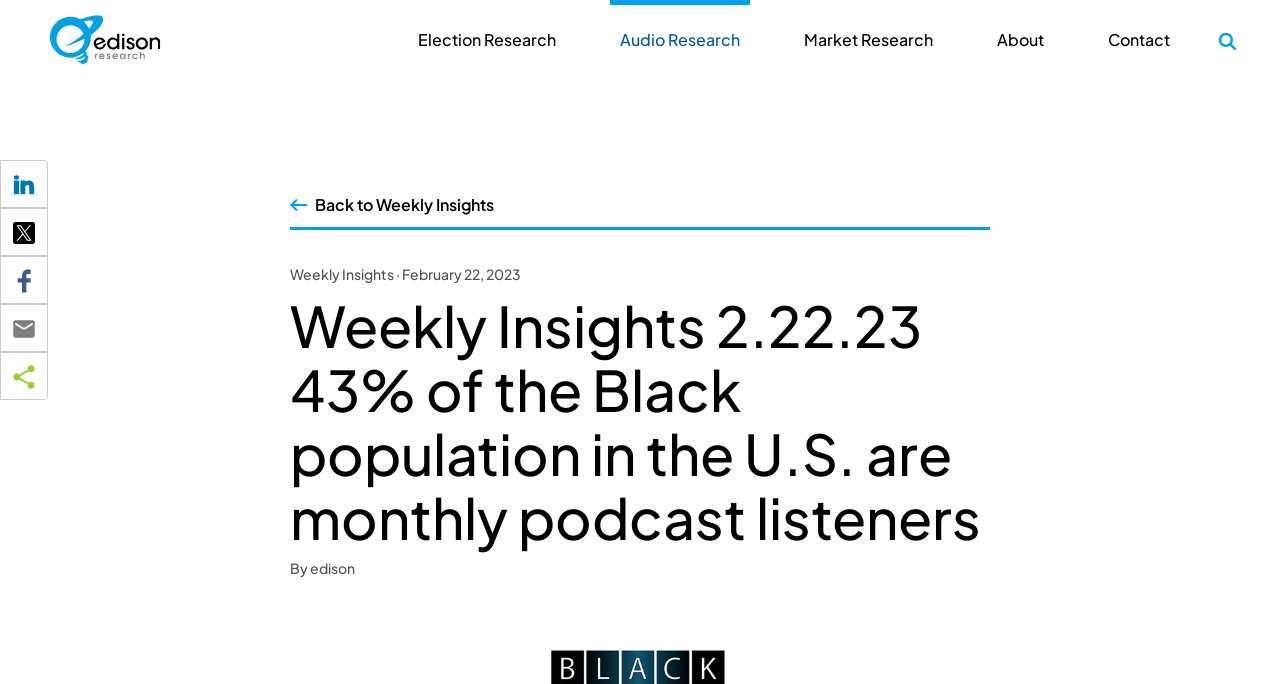What is the percentage of Black population in the U.S. who are monthly podcast listeners?
Refer to the screenshot and deliver a thorough answer to the question presented.

The answer can be found in the heading 'Weekly Insights 2.22.23 43% of the Black population in the U.S. are monthly podcast listeners' which is a sub-element of the 'Back to Weekly Insights' link.